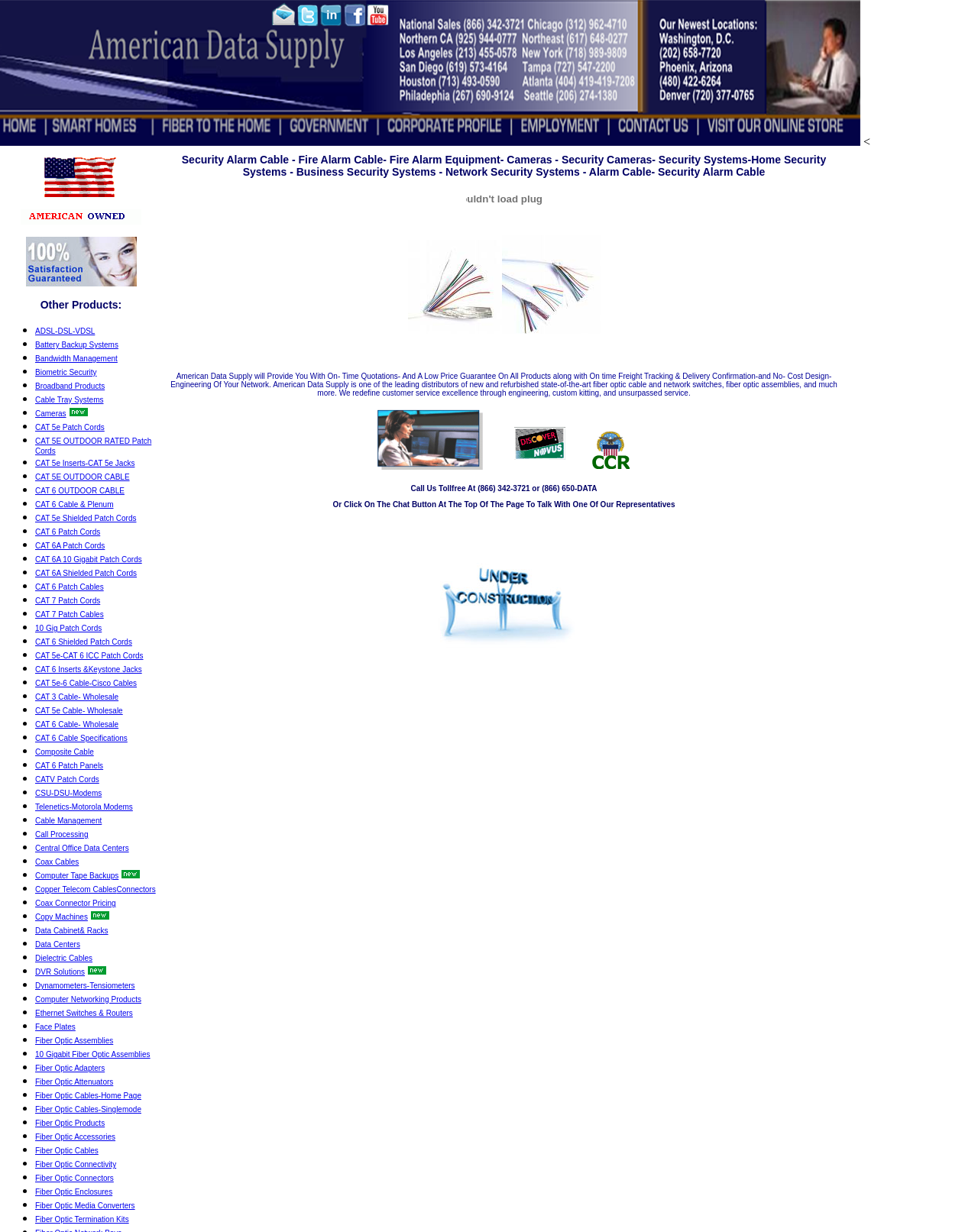Provide the bounding box coordinates for the area that should be clicked to complete the instruction: "Click on 'ADSL-DSL-VDSL'".

[0.036, 0.265, 0.097, 0.272]